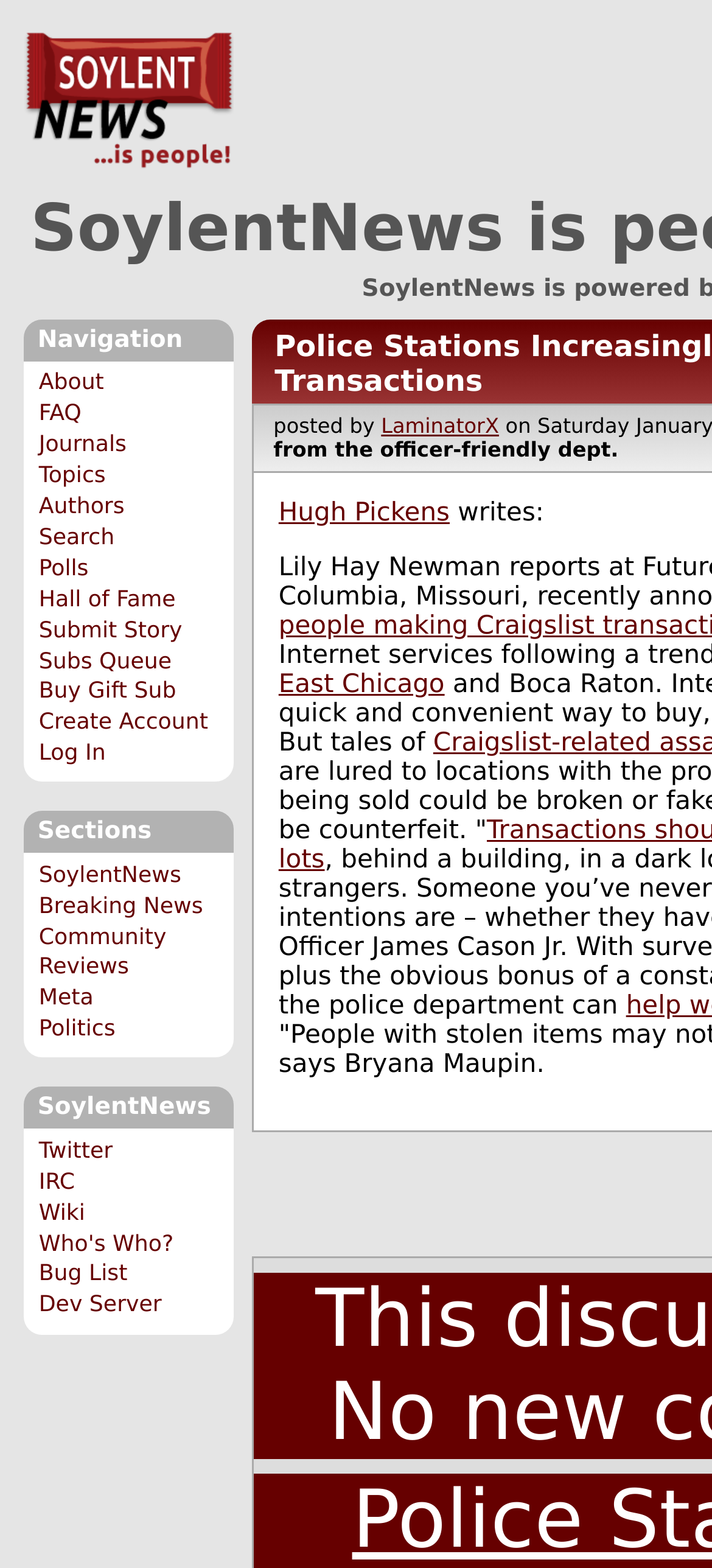Identify the bounding box coordinates of the region that needs to be clicked to carry out this instruction: "go to the about page". Provide these coordinates as four float numbers ranging from 0 to 1, i.e., [left, top, right, bottom].

[0.054, 0.236, 0.146, 0.252]